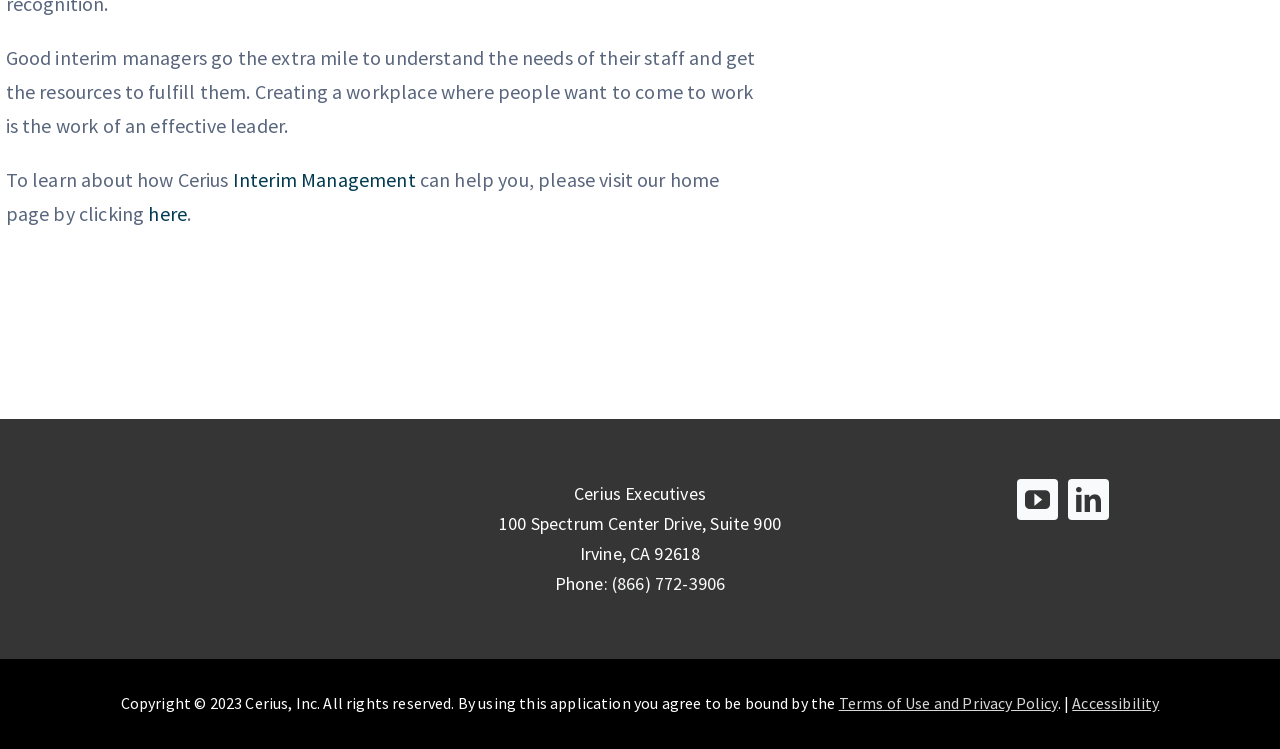Find the bounding box coordinates for the HTML element specified by: "Interim Management".

[0.182, 0.224, 0.325, 0.257]